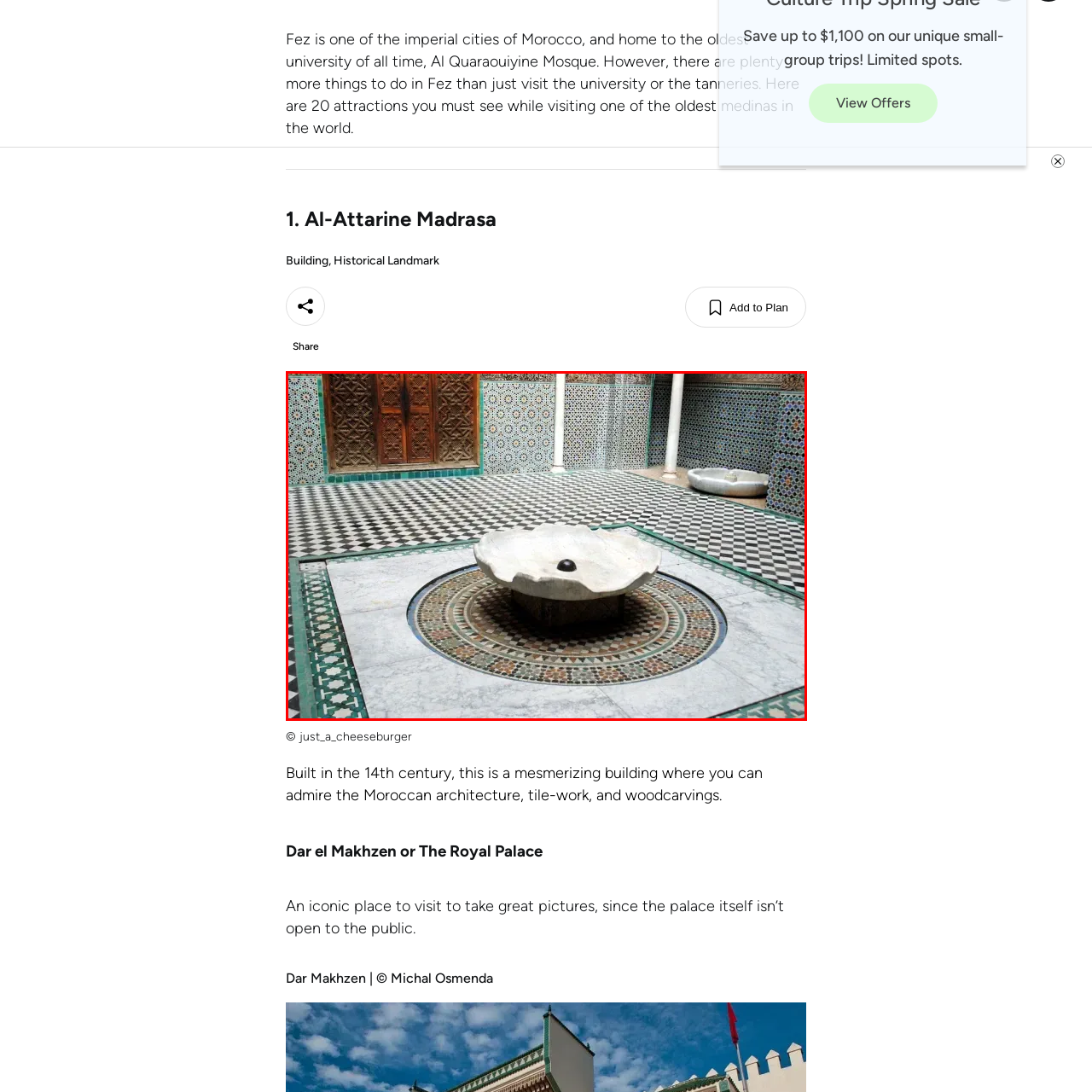Observe the image inside the red bounding box and respond to the question with a single word or phrase:
What is the focal point of the image?

Marble fountain